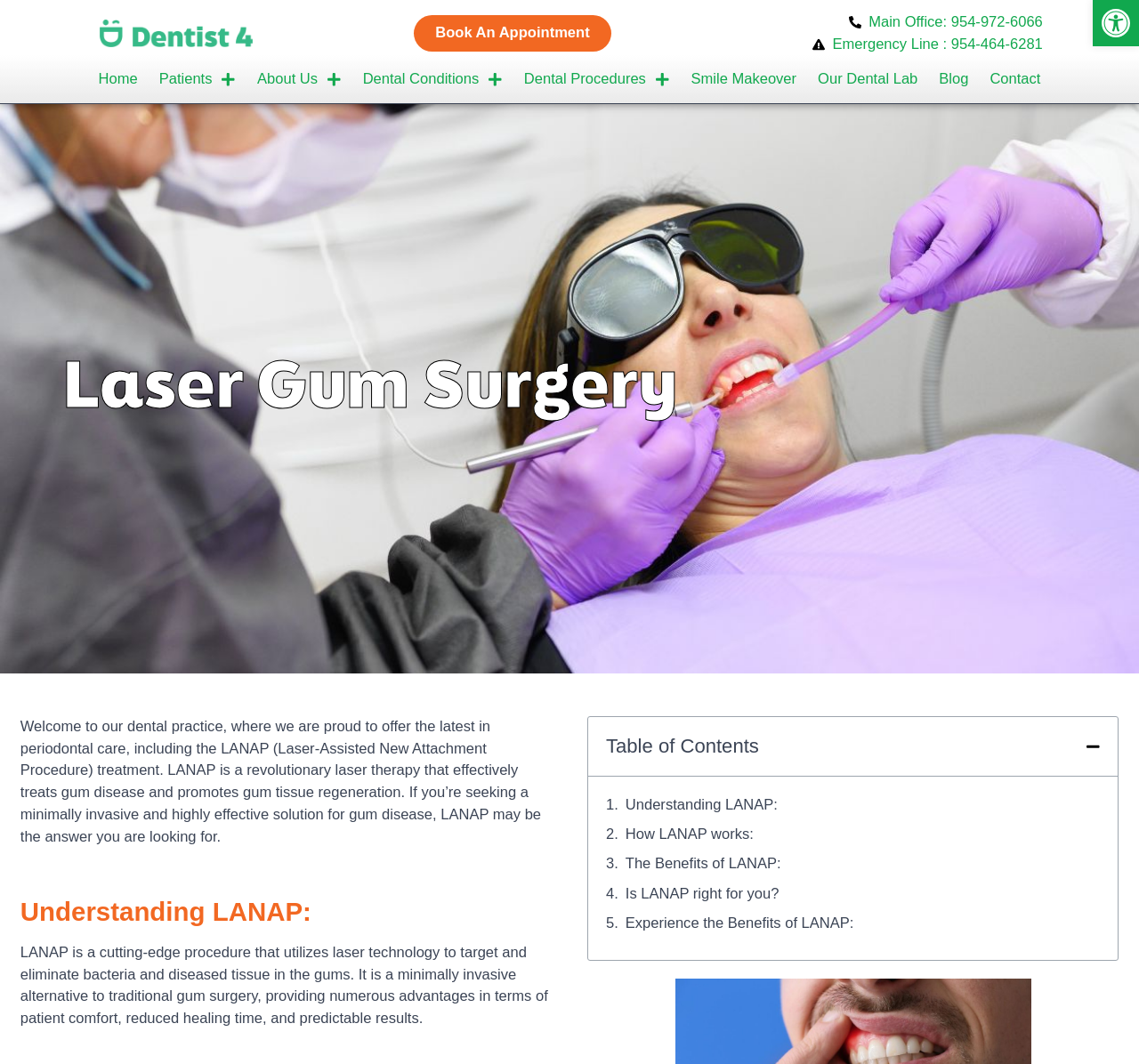What is the purpose of LANAP treatment?
Look at the image and respond with a single word or a short phrase.

Treat gum disease